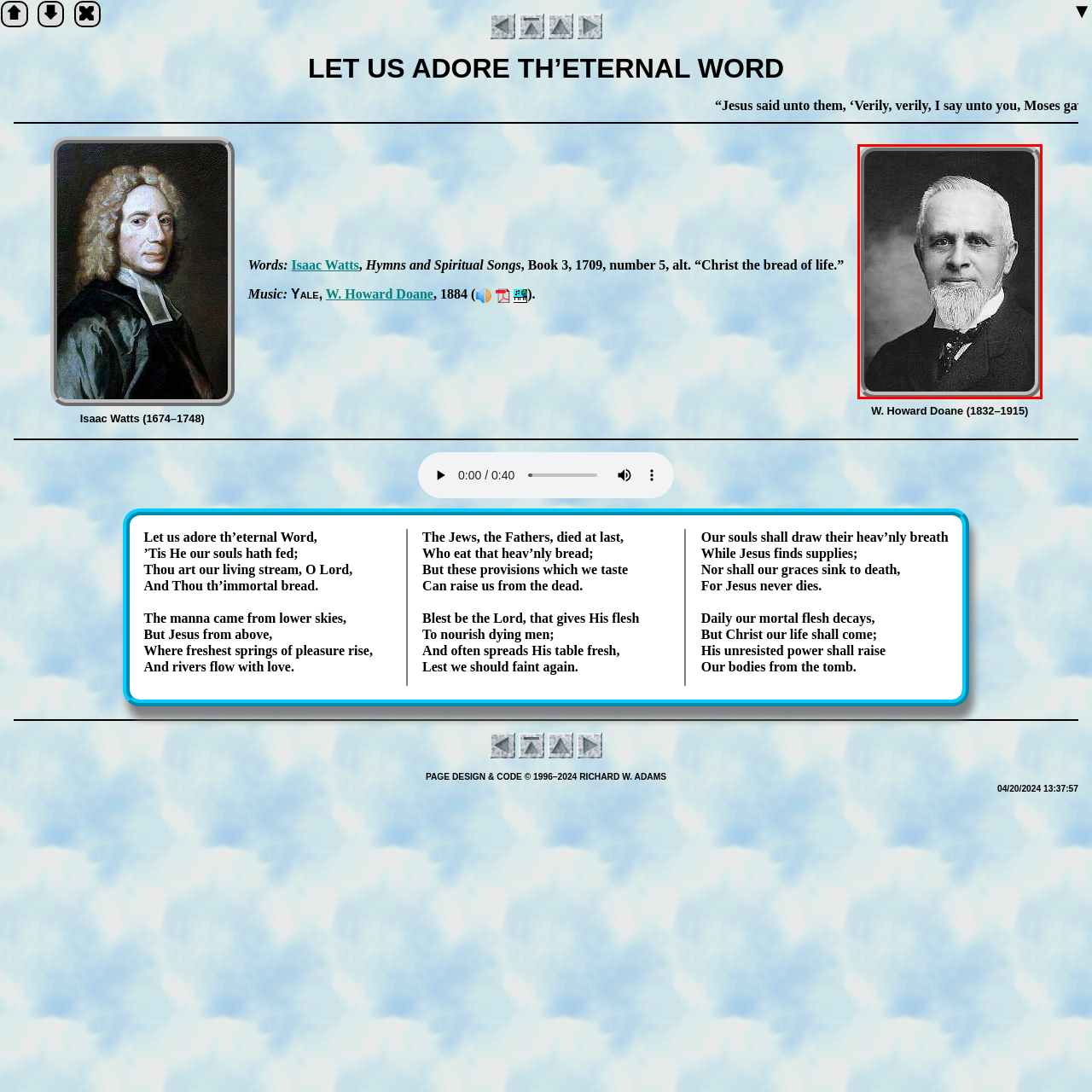Study the image inside the red outline, What is the attire of the subject? 
Respond with a brief word or phrase.

Formal